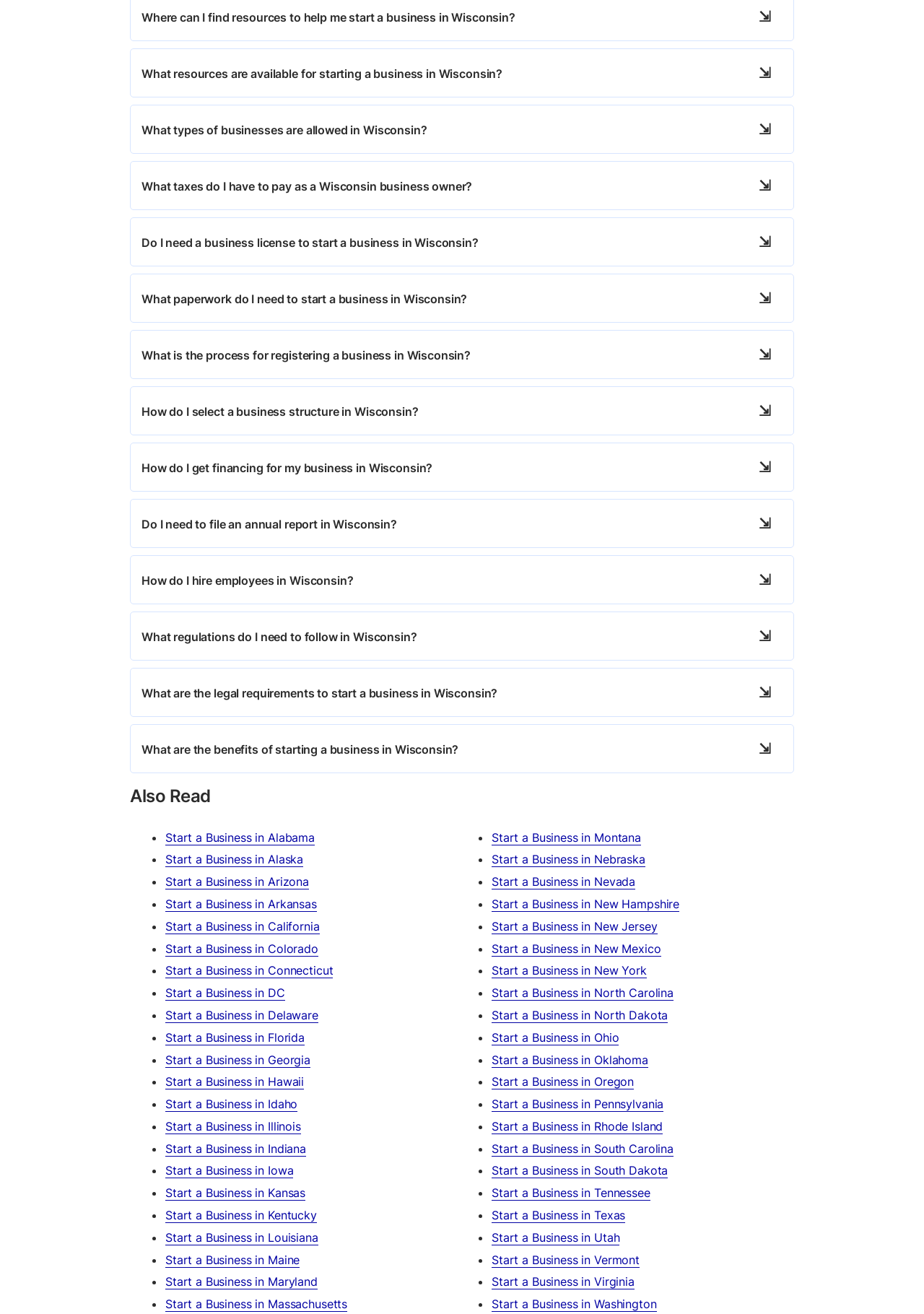Please find the bounding box coordinates of the clickable region needed to complete the following instruction: "Click on 'Start a Business in Alabama'". The bounding box coordinates must consist of four float numbers between 0 and 1, i.e., [left, top, right, bottom].

[0.179, 0.632, 0.341, 0.643]